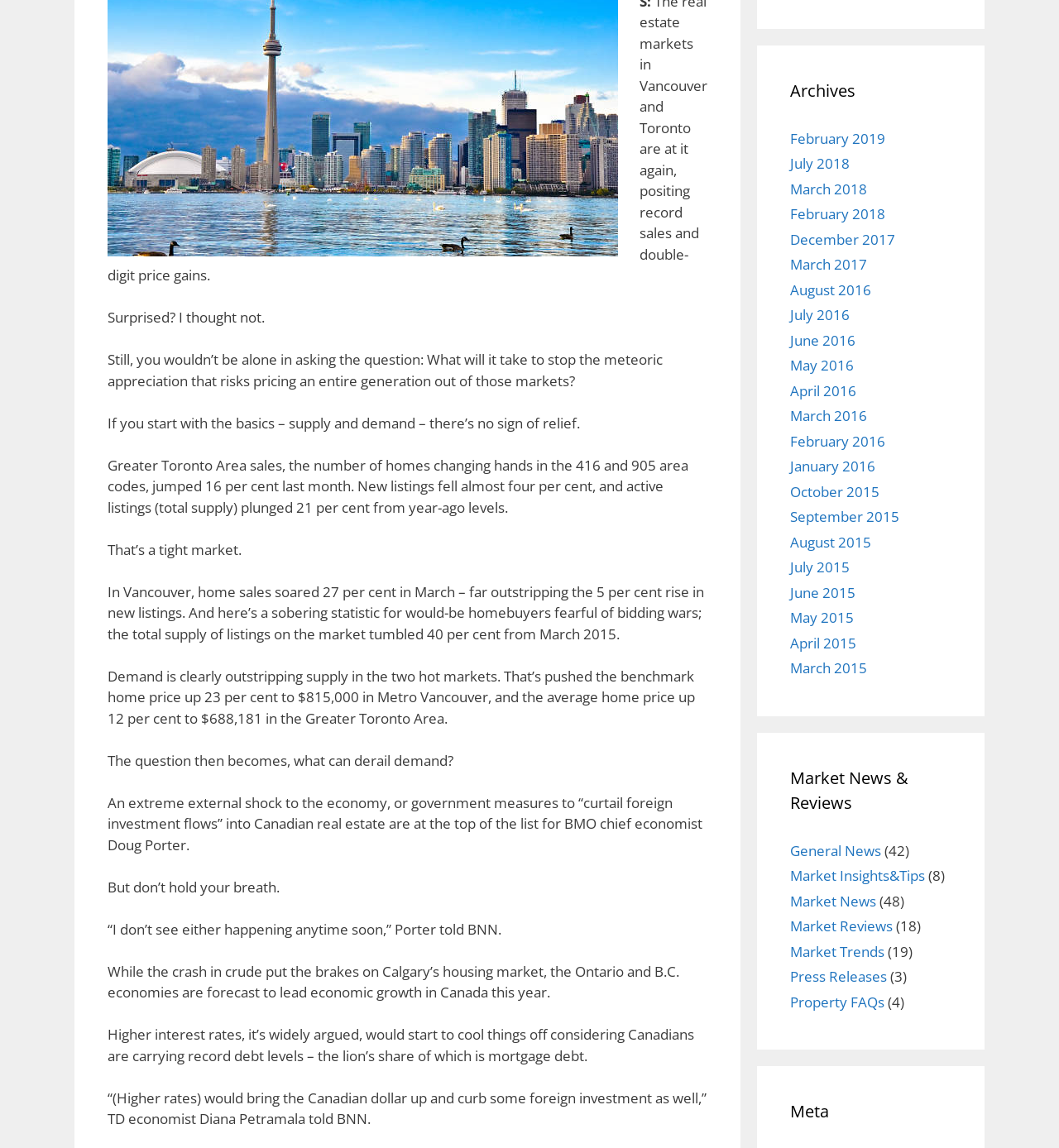What is the percentage change in home sales in Vancouver?
Look at the image and provide a detailed response to the question.

The text states that 'home sales soared 27 per cent in March' in Vancouver.